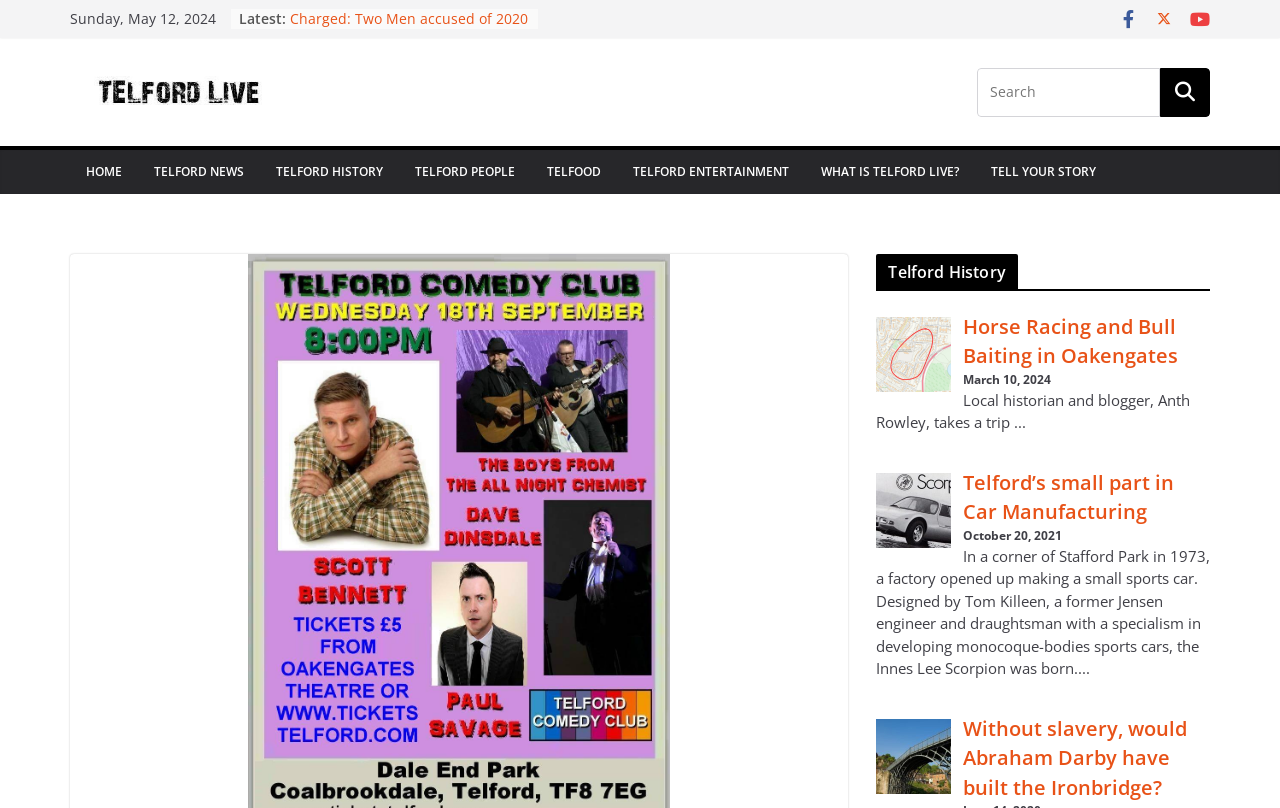What is the category of the article 'Horse Racing and Bull Baiting in Oakengates'?
Please look at the screenshot and answer in one word or a short phrase.

Telford History